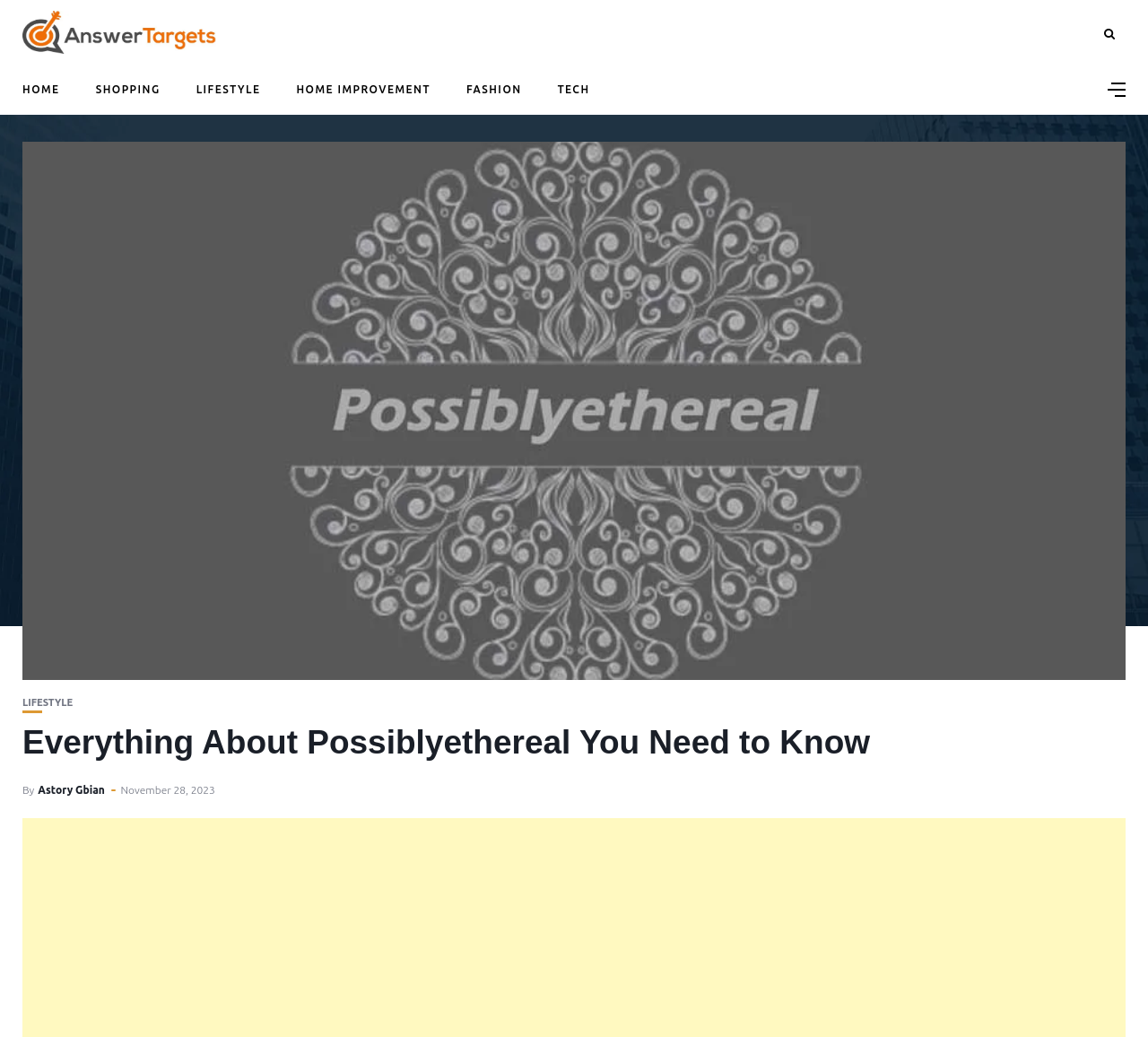Identify the bounding box coordinates of the region that should be clicked to execute the following instruction: "Read the article by 'Astory Gbian'".

[0.033, 0.756, 0.091, 0.767]